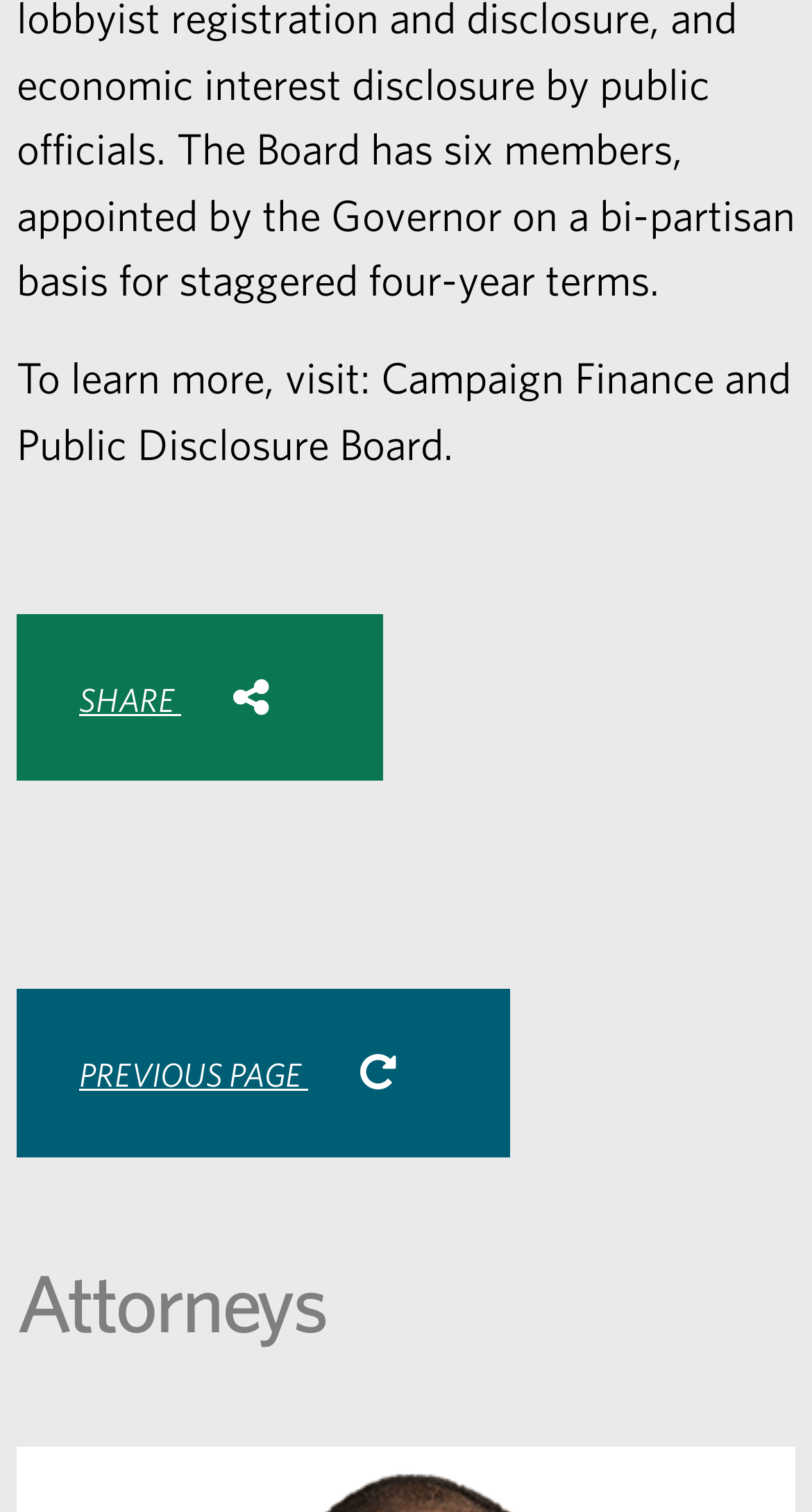How many social media platforms can you share content to?
Answer the question with detailed information derived from the image.

The webpage provides links to share content on three social media platforms: Facebook, Twitter, and LinkedIn. This suggests that users can share content to at least three social media platforms.